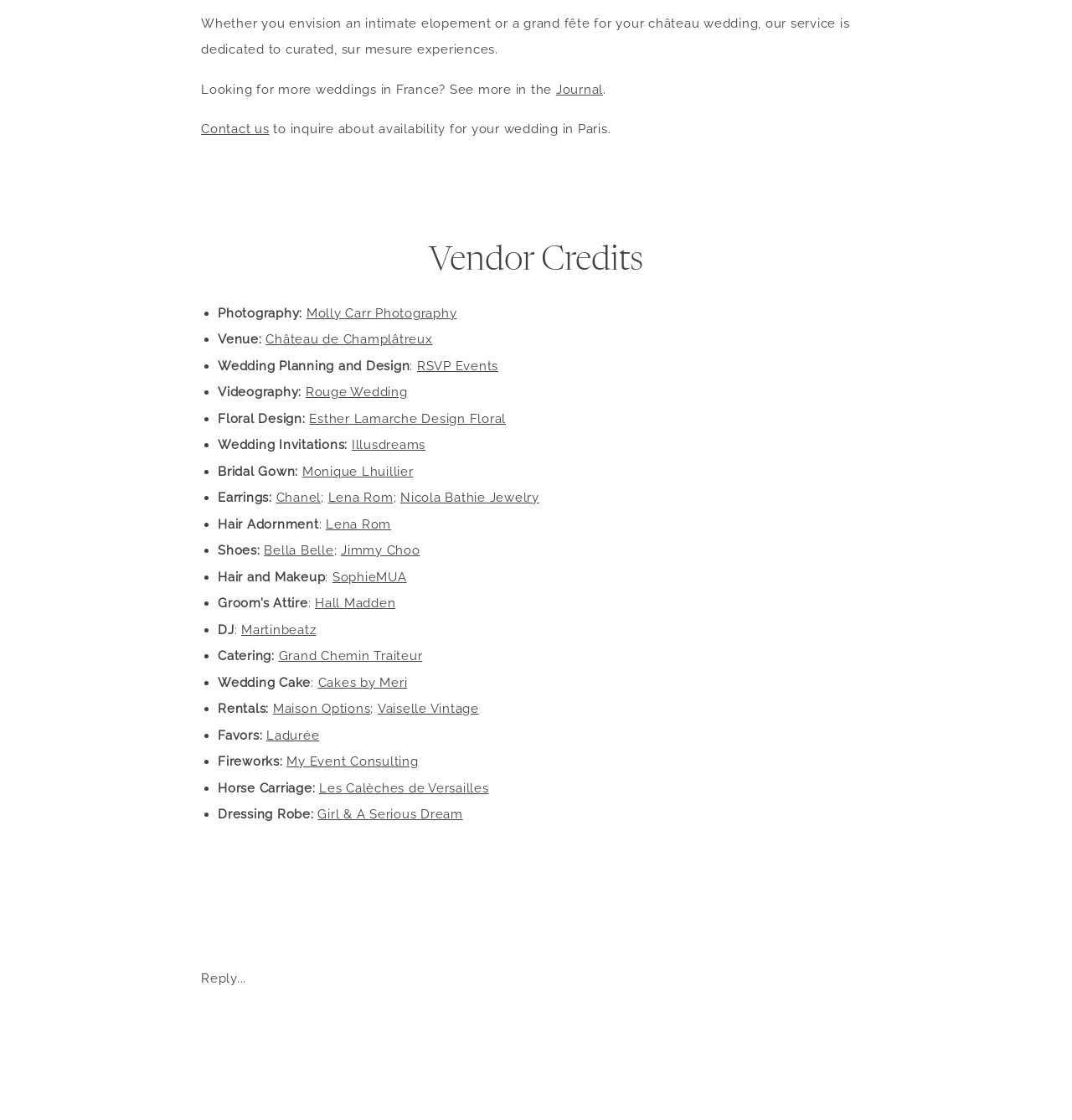Provide the bounding box for the UI element matching this description: "Grand Chemin Traiteur".

[0.26, 0.579, 0.394, 0.592]